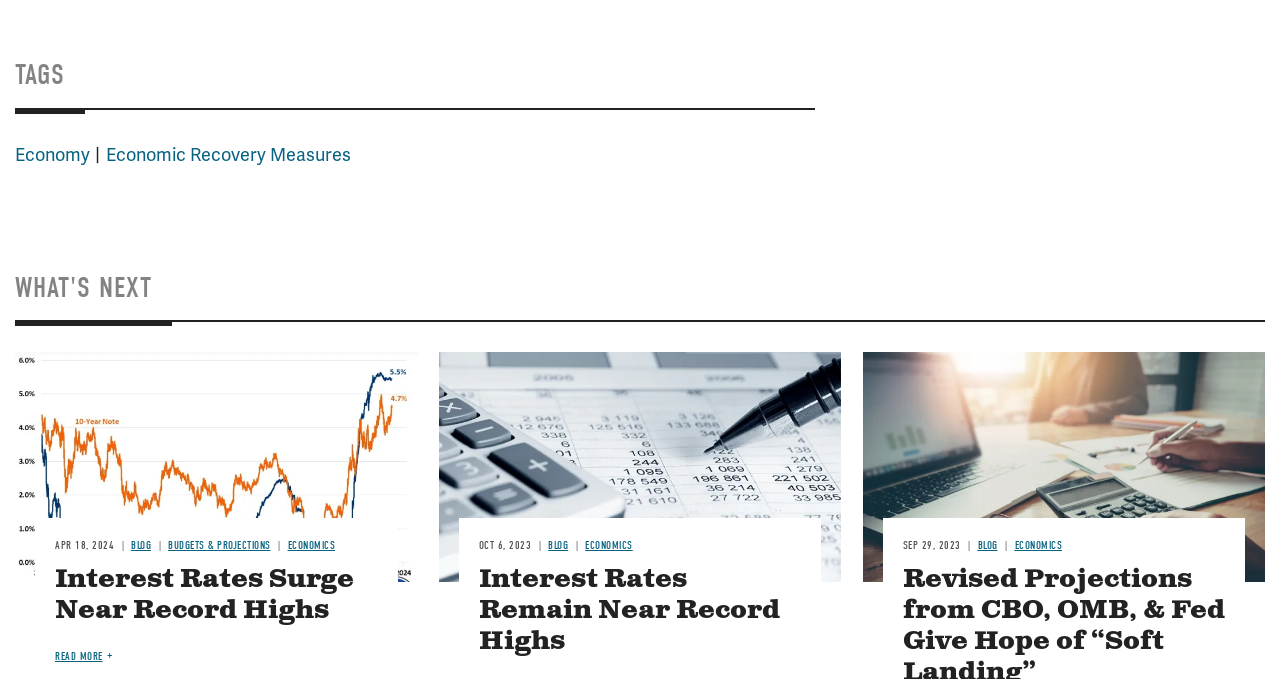Consider the image and give a detailed and elaborate answer to the question: 
How many headings are there on the webpage?

I counted the number of headings on the webpage, which are 'TAGS', 'WHAT'S NEXT', 'Interest Rates Surge Near Record Highs', and 'Interest Rates Remain Near Record Highs'. There are 4 headings in total.